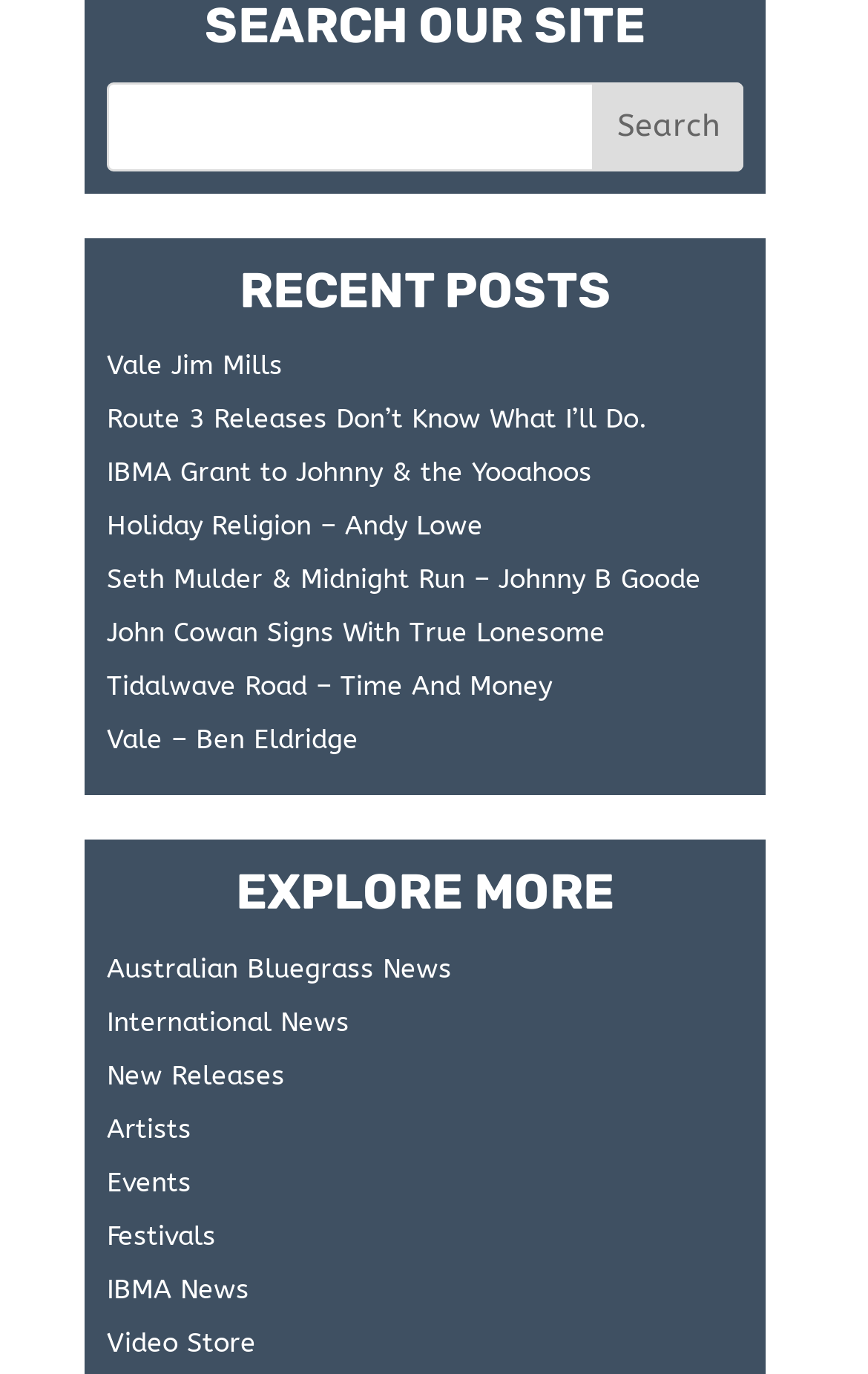Reply to the question with a single word or phrase:
How many headings are there on the webpage?

2